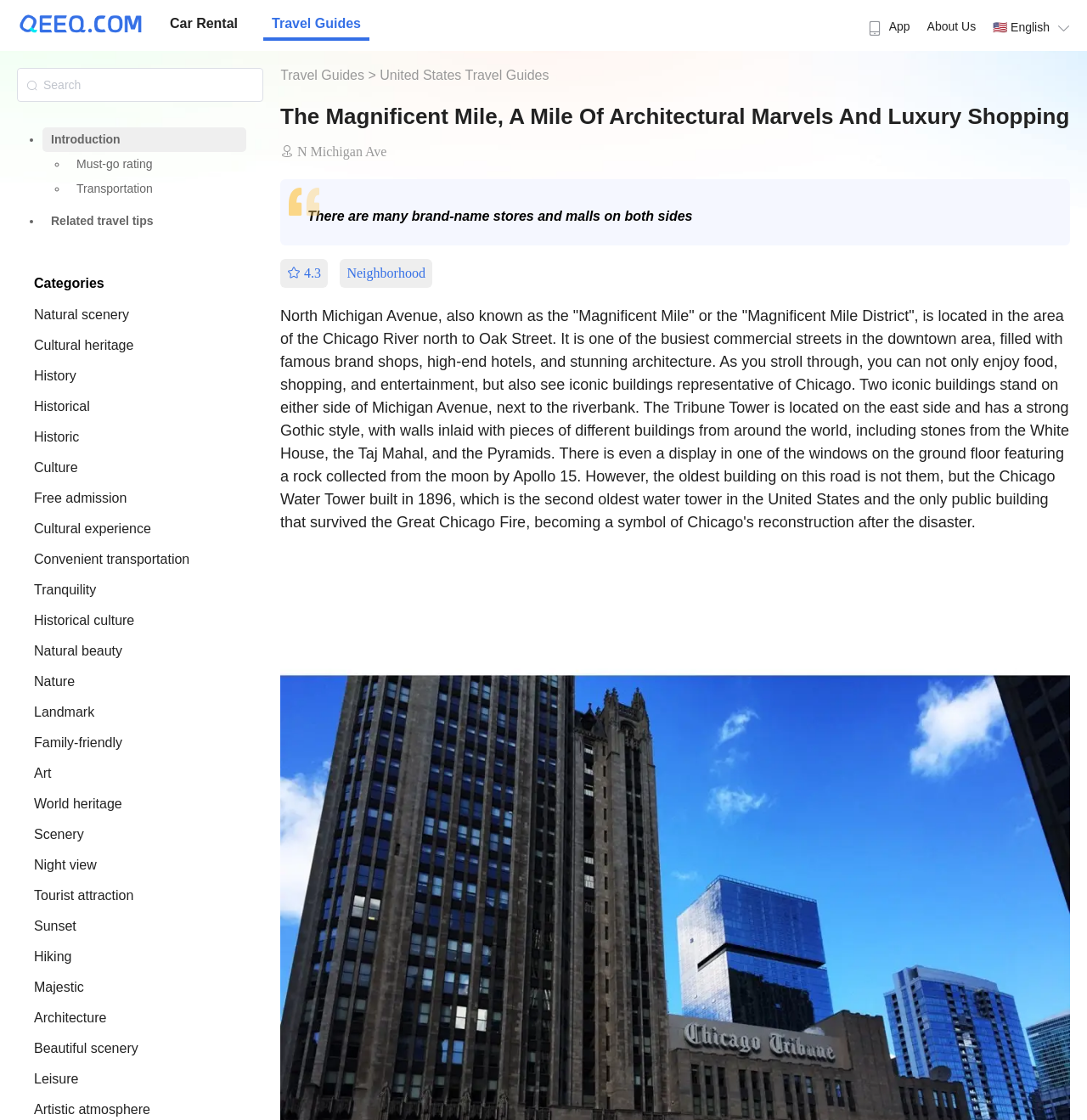Identify the coordinates of the bounding box for the element that must be clicked to accomplish the instruction: "Call the studio".

None